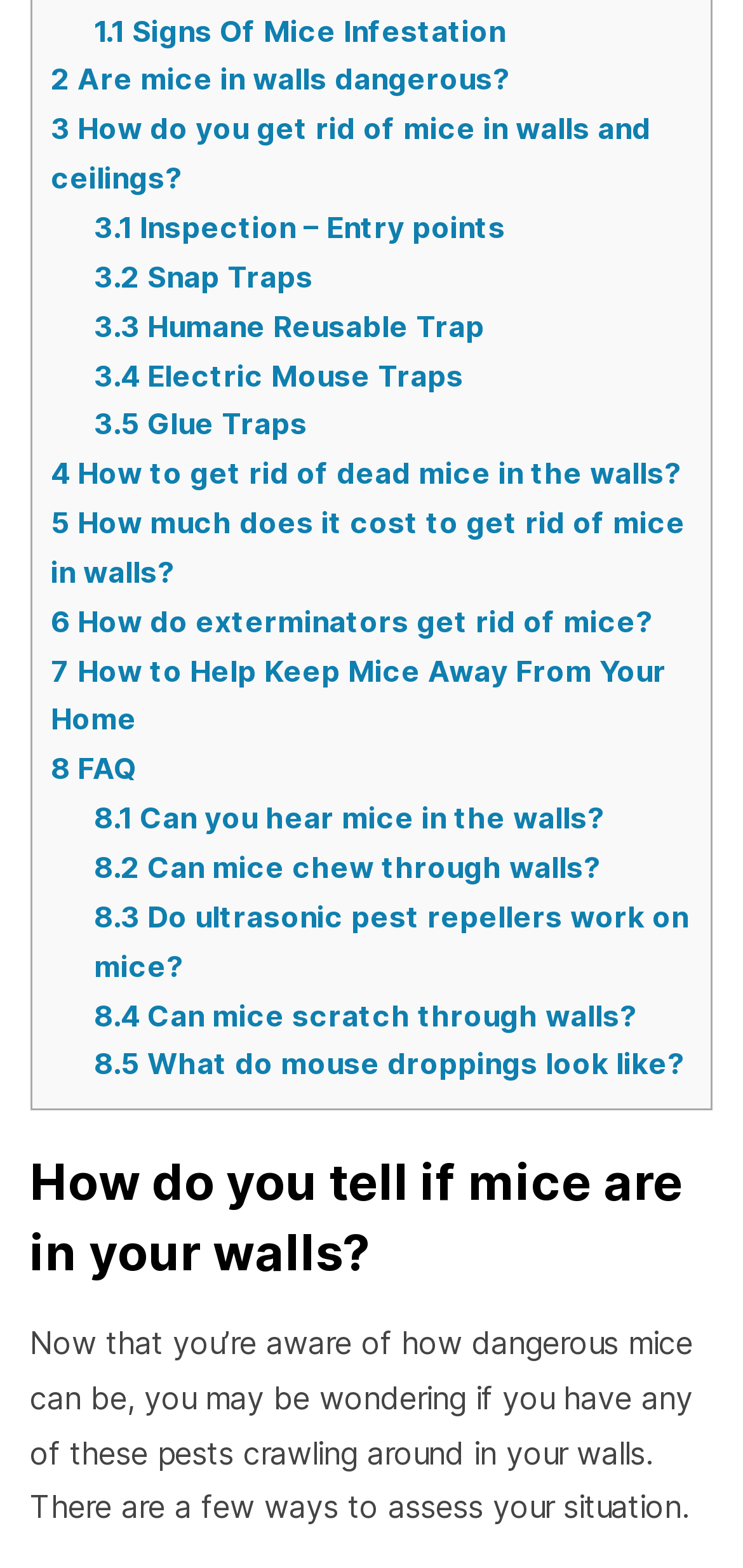Find the bounding box coordinates of the element you need to click on to perform this action: 'Learn about 'How to get rid of dead mice in the walls?''. The coordinates should be represented by four float values between 0 and 1, in the format [left, top, right, bottom].

[0.068, 0.363, 0.917, 0.386]